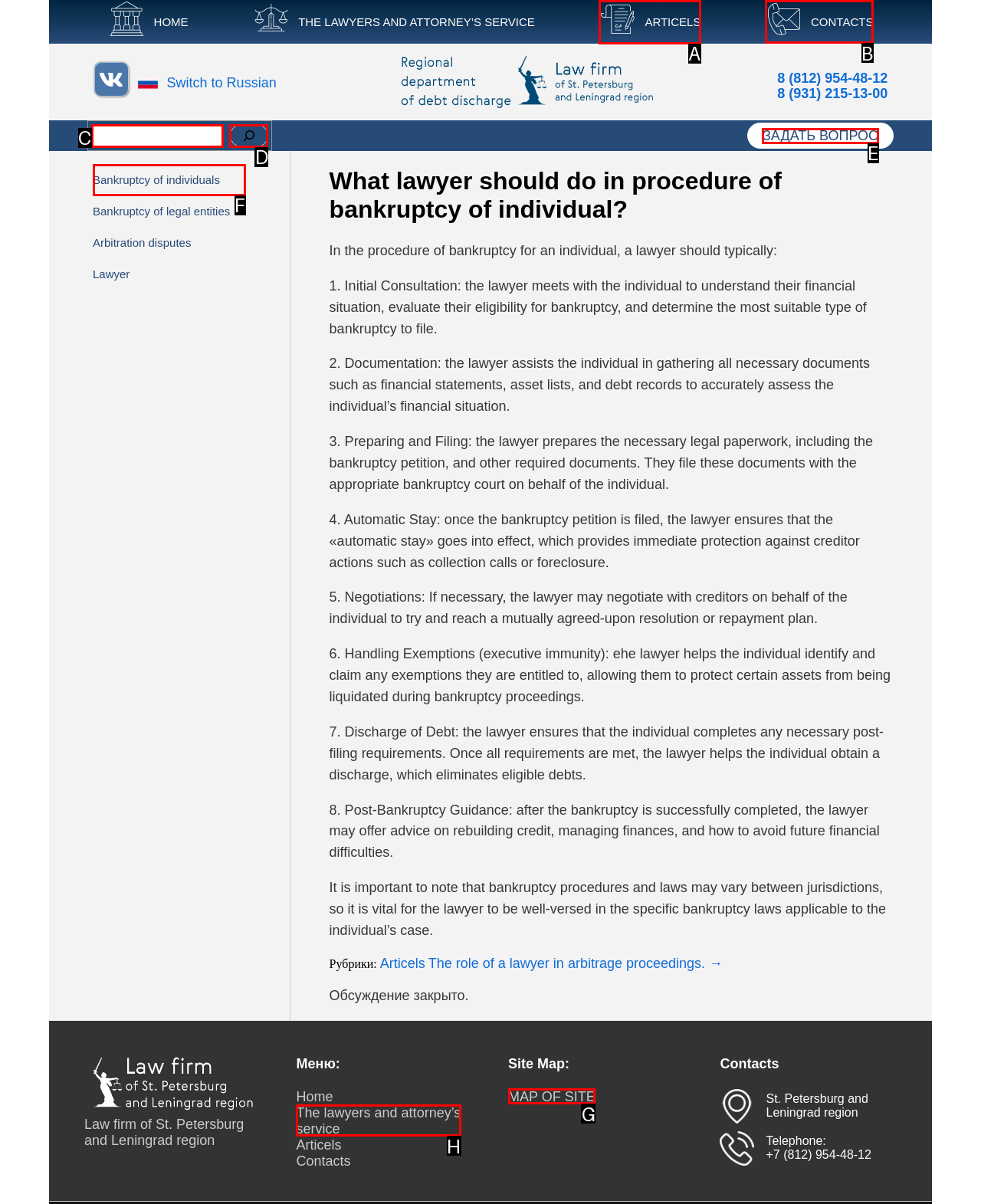Select the proper UI element to click in order to perform the following task: Contact us. Indicate your choice with the letter of the appropriate option.

B